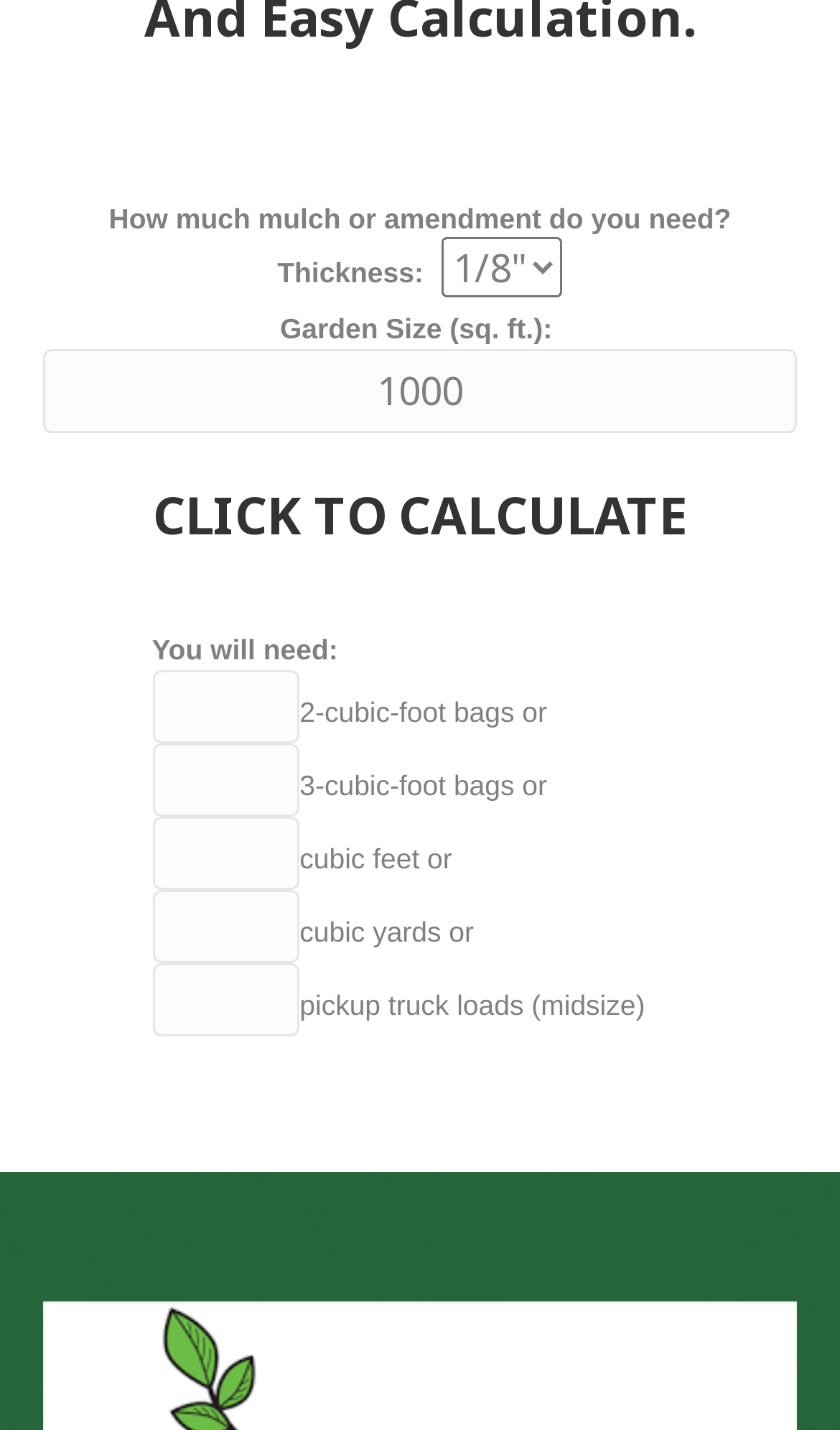Based on the element description: "CLICK TO CALCULATE", identify the bounding box coordinates for this UI element. The coordinates must be four float numbers between 0 and 1, listed as [left, top, right, bottom].

[0.051, 0.335, 0.949, 0.386]